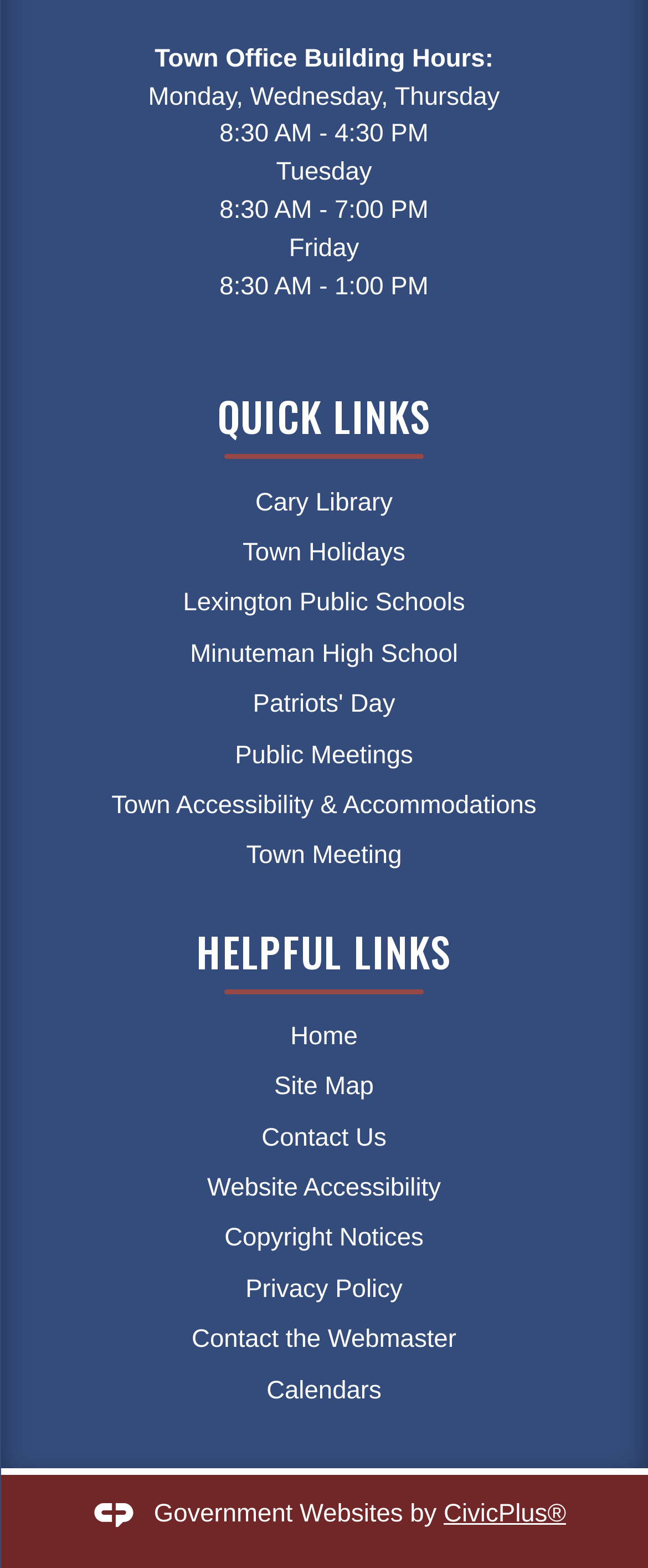What is the last link in the 'HELPFUL LINKS' section?
Look at the image and construct a detailed response to the question.

I found the last link in the 'HELPFUL LINKS' section by looking at the list of links, which are labeled 'Home', 'Site Map', 'Contact Us', and so on. The last link in the list is labeled 'Calendars'.